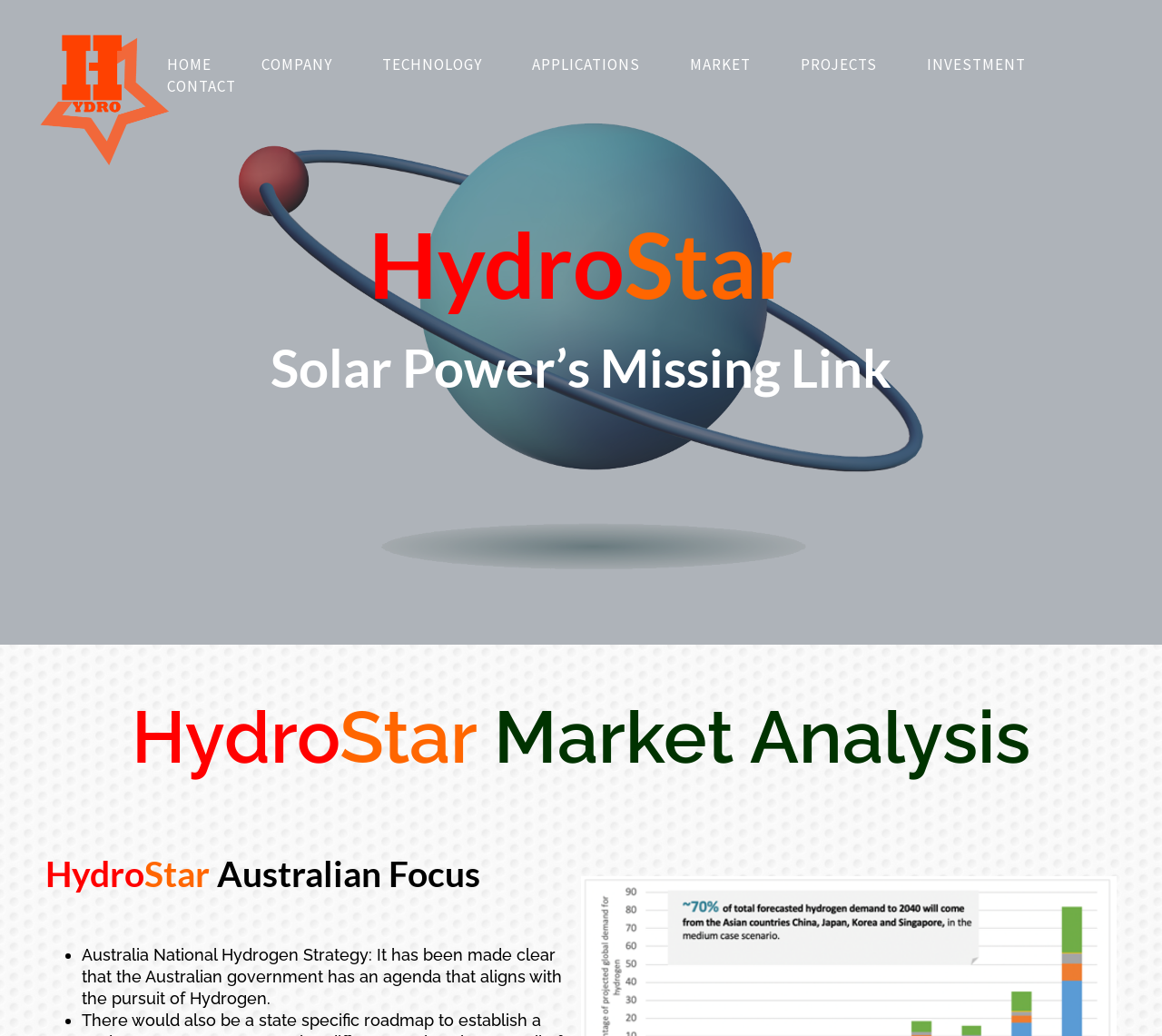Provide a single word or phrase to answer the given question: 
What is the company name?

Hydrostar Asia Pacific